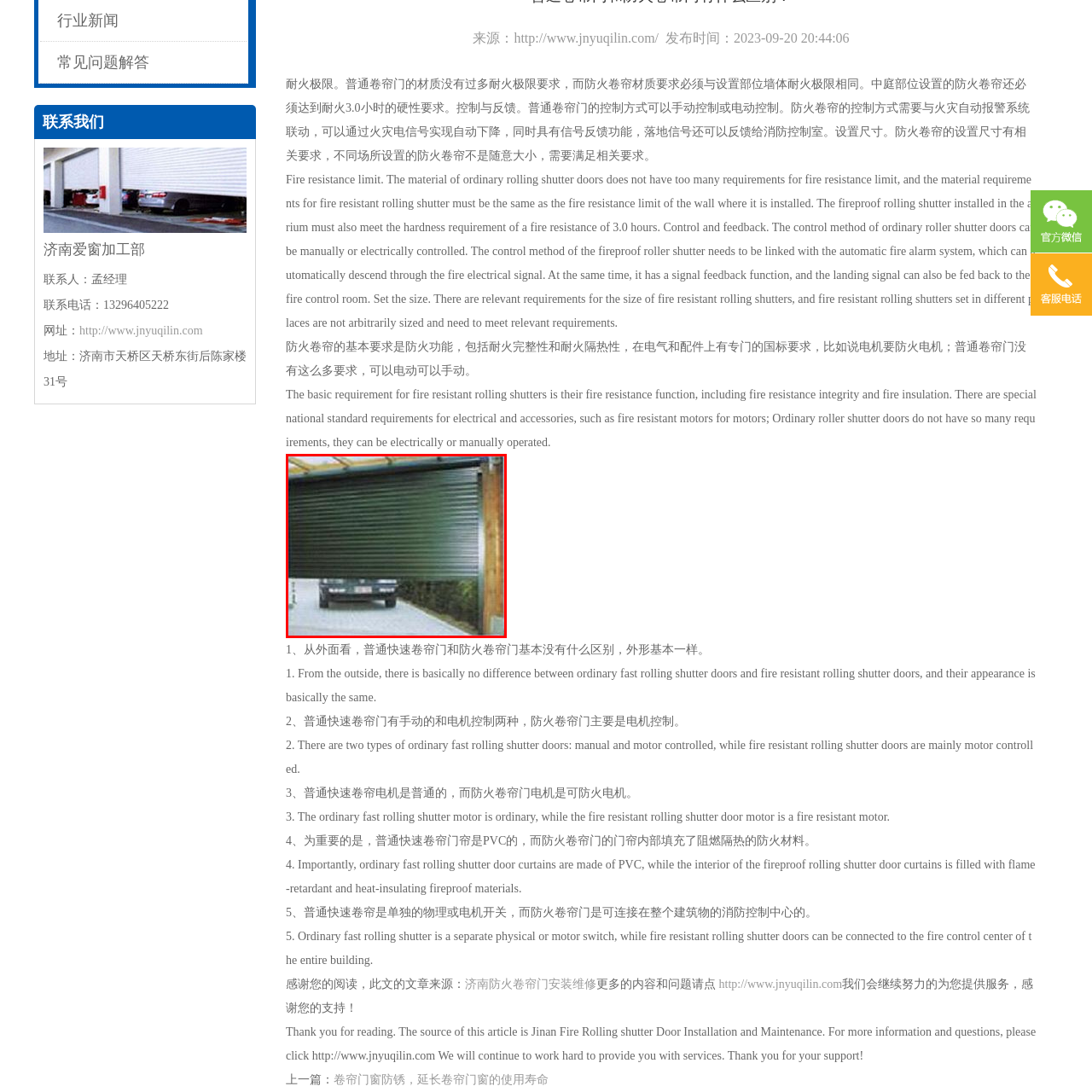Concentrate on the image marked by the red box, What is the color of the rolling shutter door?
 Your answer should be a single word or phrase.

Dark green